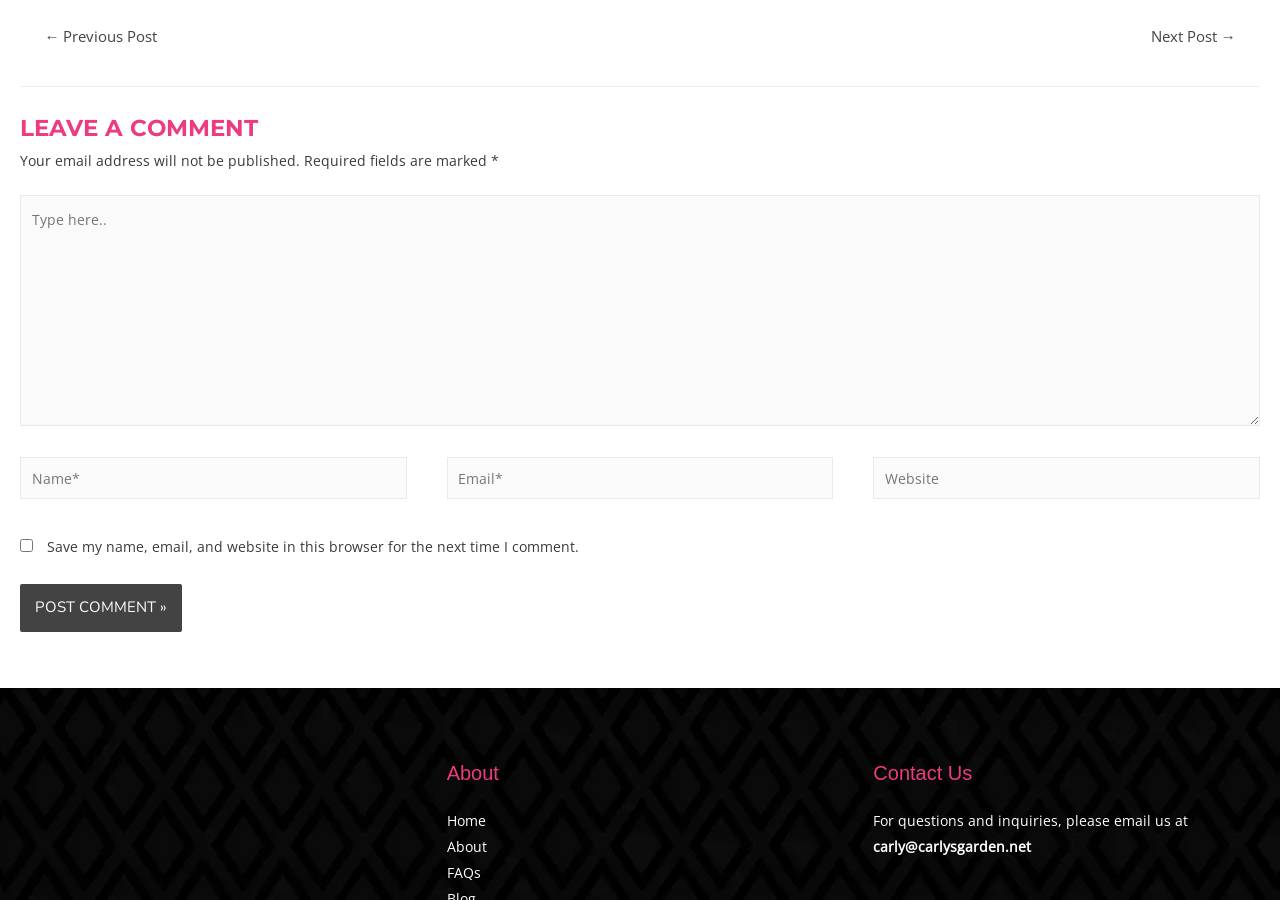Answer the following query with a single word or phrase:
What is the email address for questions and inquiries?

carly@carlysgarden.net